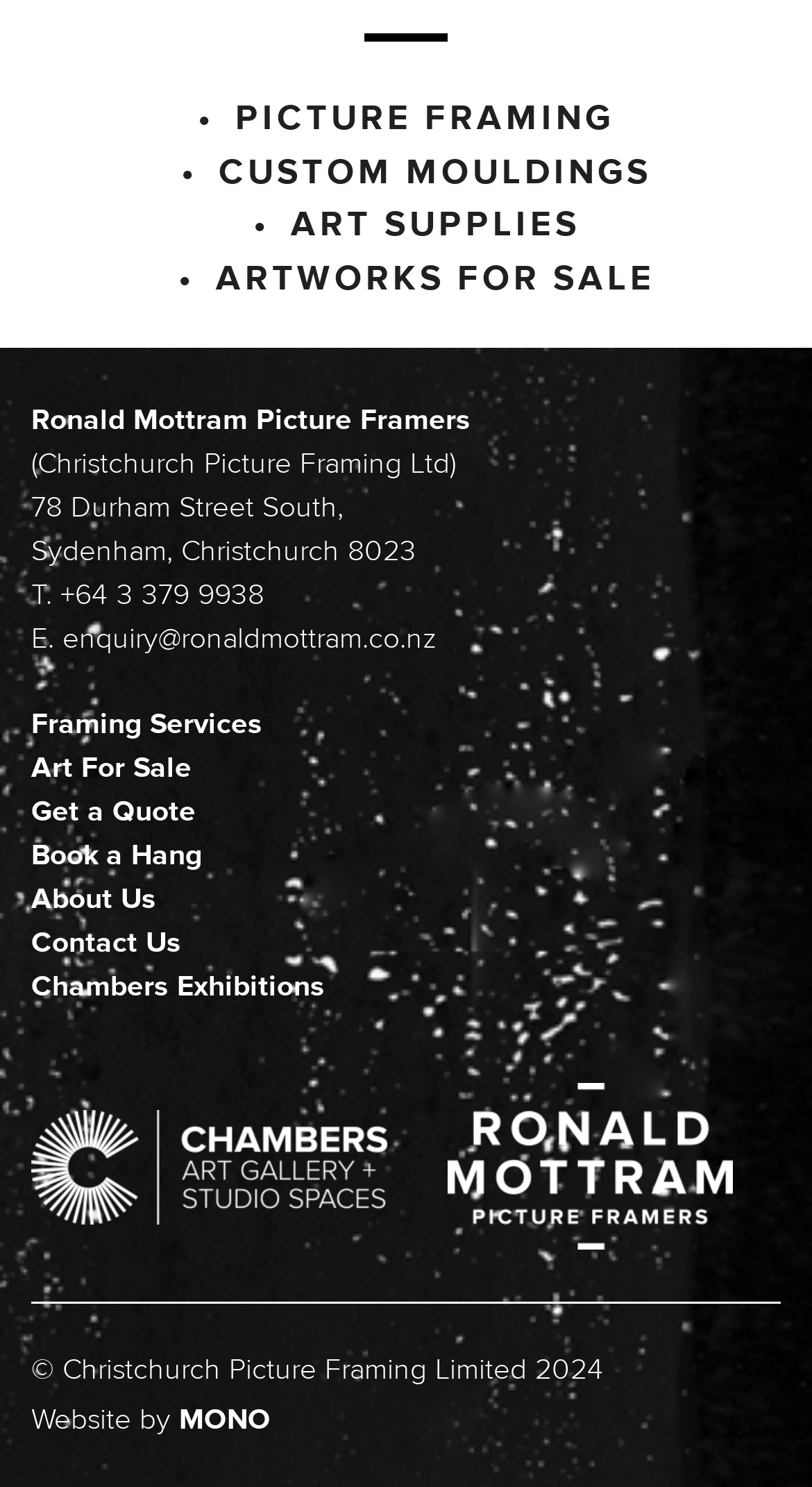Please identify the bounding box coordinates for the region that you need to click to follow this instruction: "Click on 'Framing Services'".

[0.038, 0.475, 0.323, 0.5]